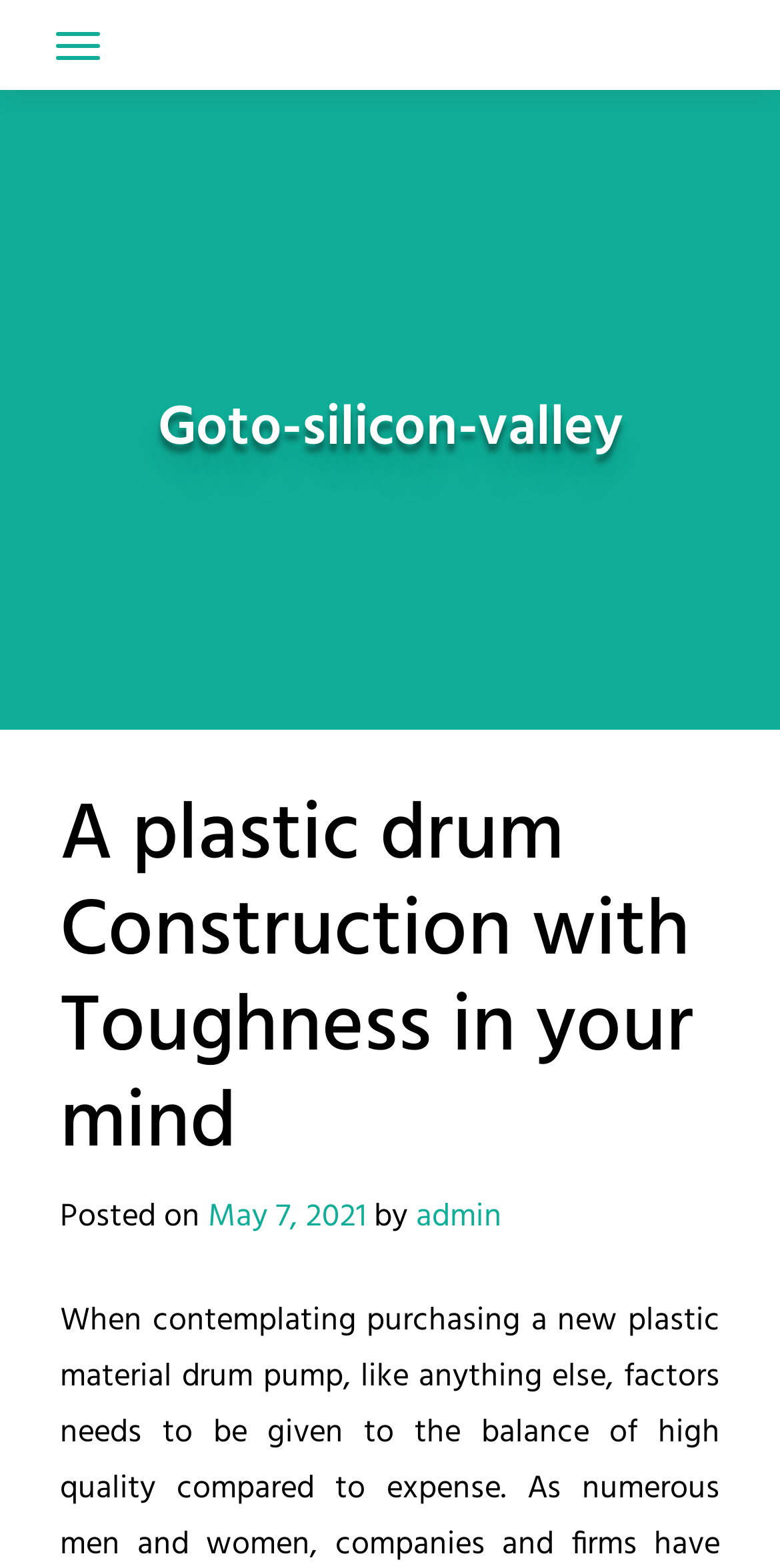Carefully examine the image and provide an in-depth answer to the question: What is the primary menu toggle button's status?

I found the status of the primary menu toggle button by looking at the button element 'Toggle navigation' which has an attribute 'expanded' set to 'False'.